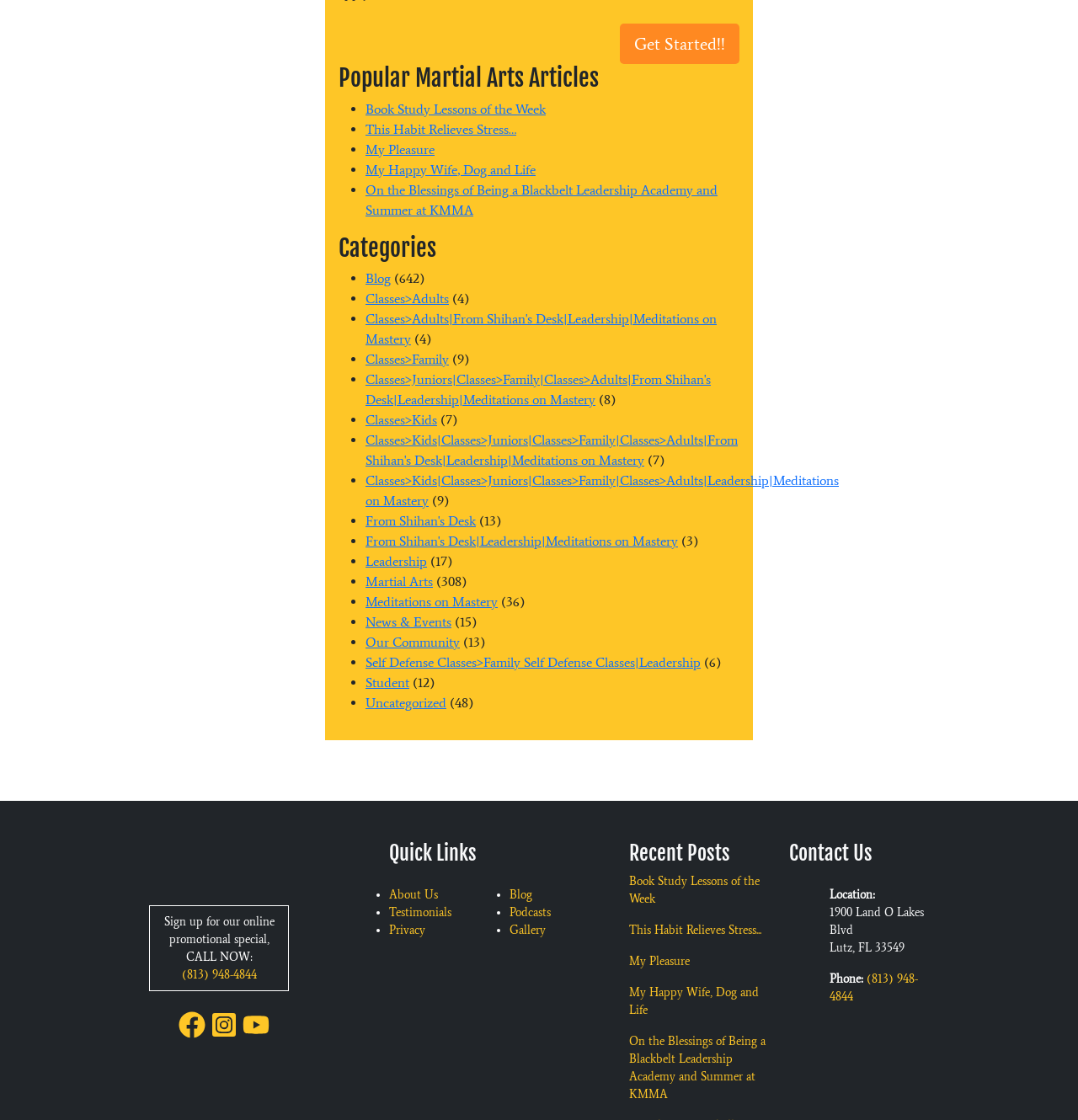Determine the bounding box coordinates of the element that should be clicked to execute the following command: "Click the 'Book Study Lessons of the Week' link".

[0.339, 0.09, 0.506, 0.104]